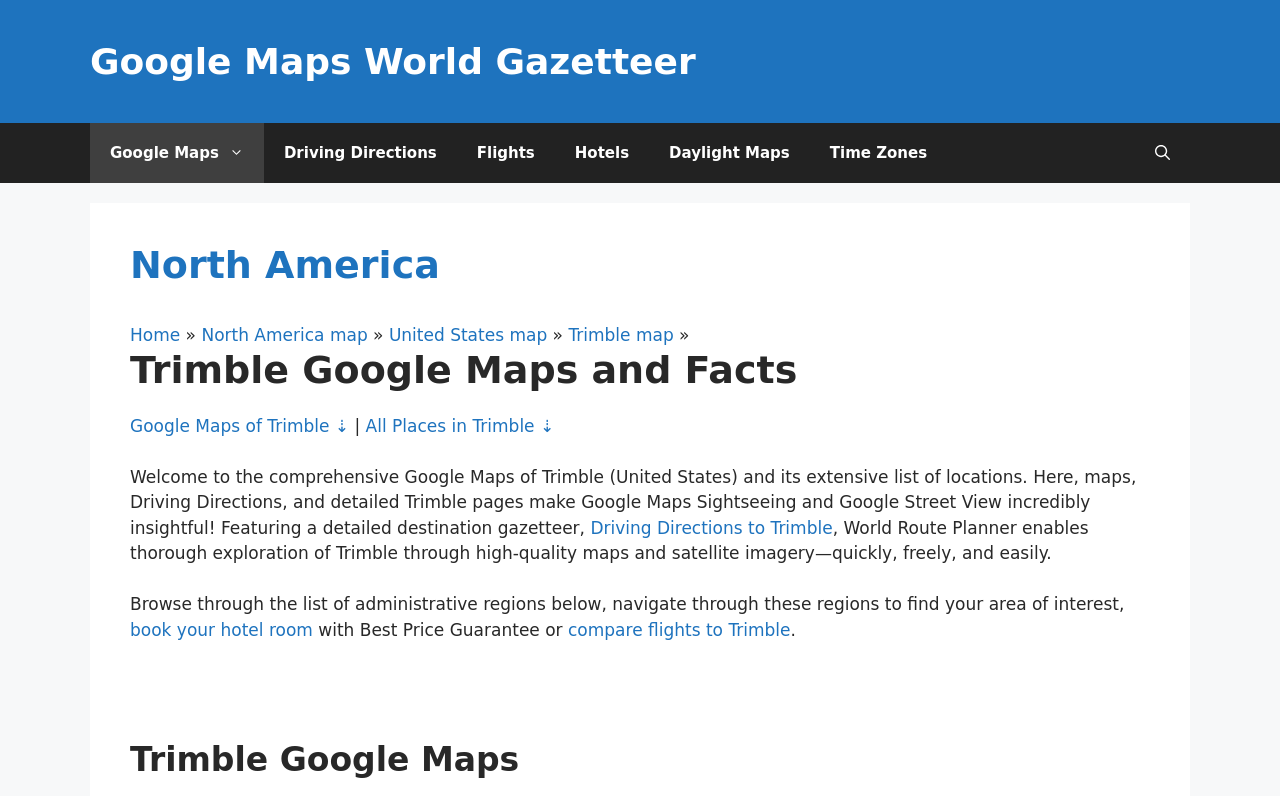What is the purpose of the 'Driving Directions' link? Examine the screenshot and reply using just one word or a brief phrase.

Get driving directions